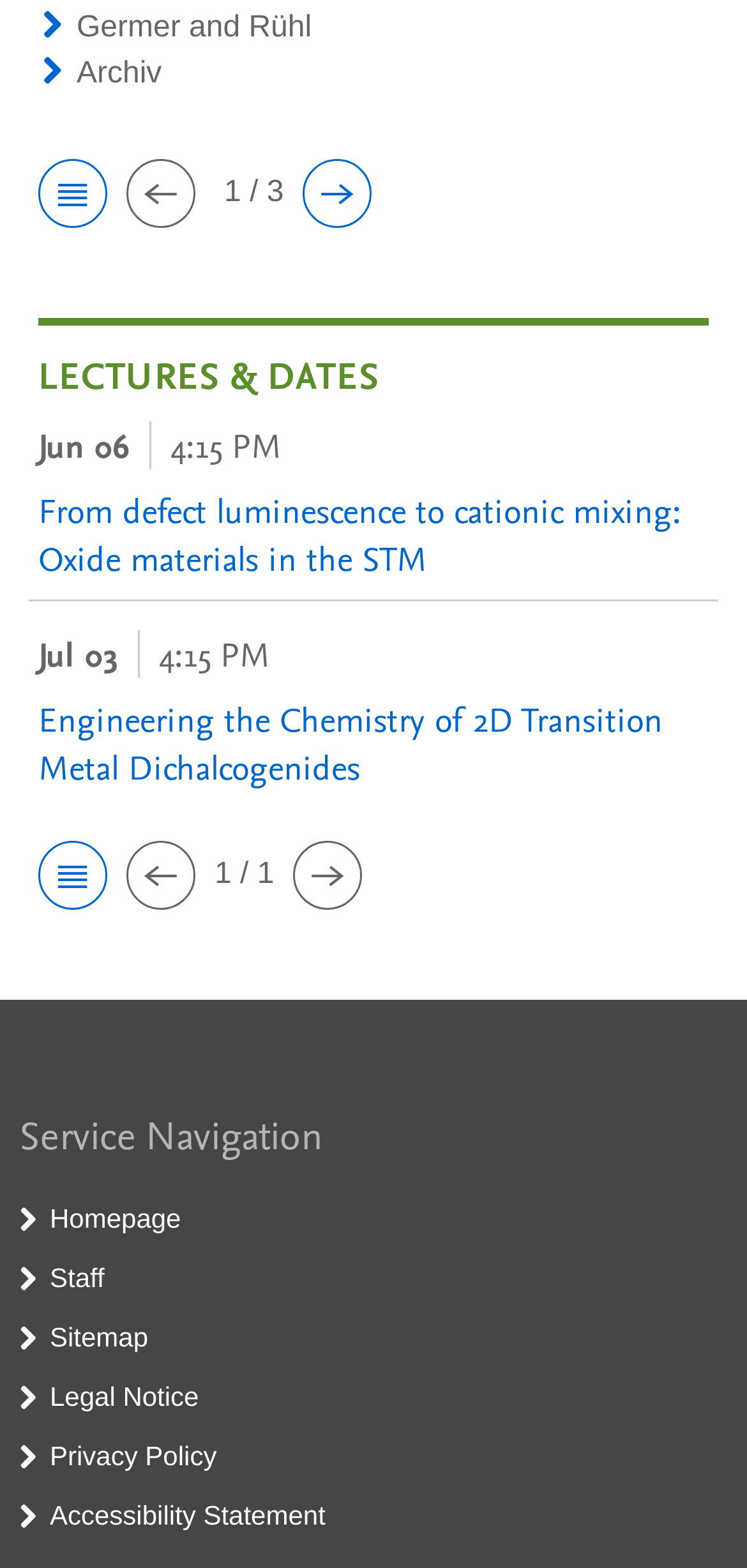Pinpoint the bounding box coordinates of the clickable element to carry out the following instruction: "go to Germer and Rühl."

[0.103, 0.007, 0.417, 0.027]